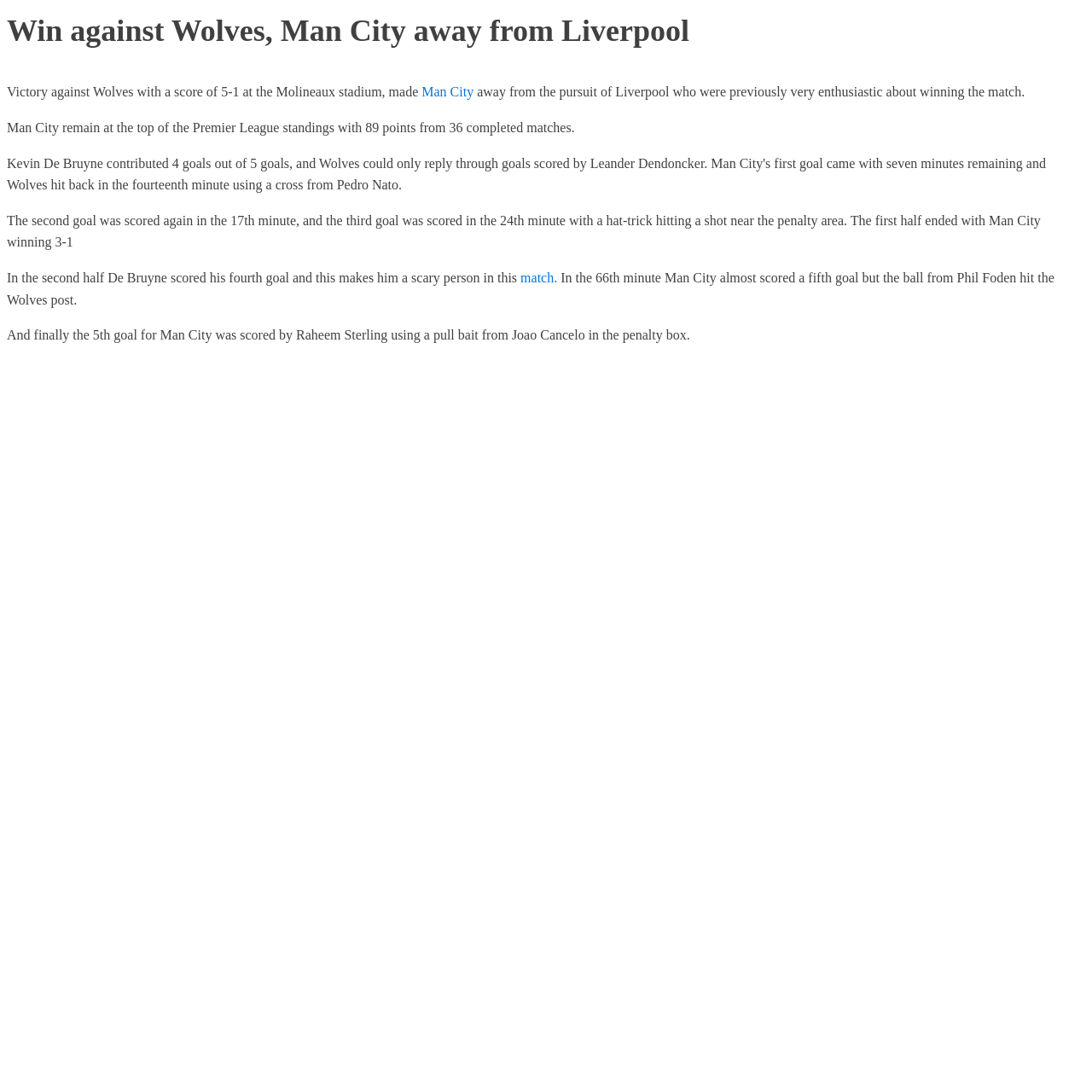Refer to the element description Man City and identify the corresponding bounding box in the screenshot. Format the coordinates as (top-left x, top-left y, bottom-right x, bottom-right y) with values in the range of 0 to 1.

[0.386, 0.078, 0.434, 0.091]